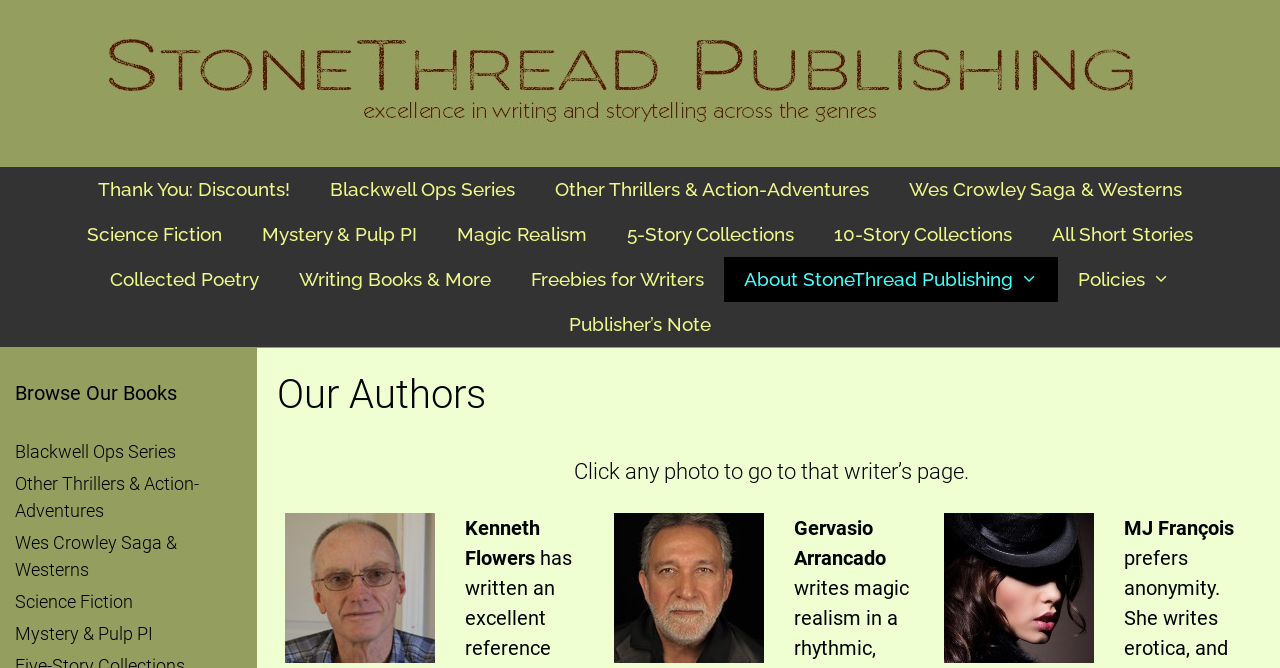Determine the bounding box coordinates for the UI element matching this description: "Blackwell Ops Series".

[0.242, 0.25, 0.418, 0.317]